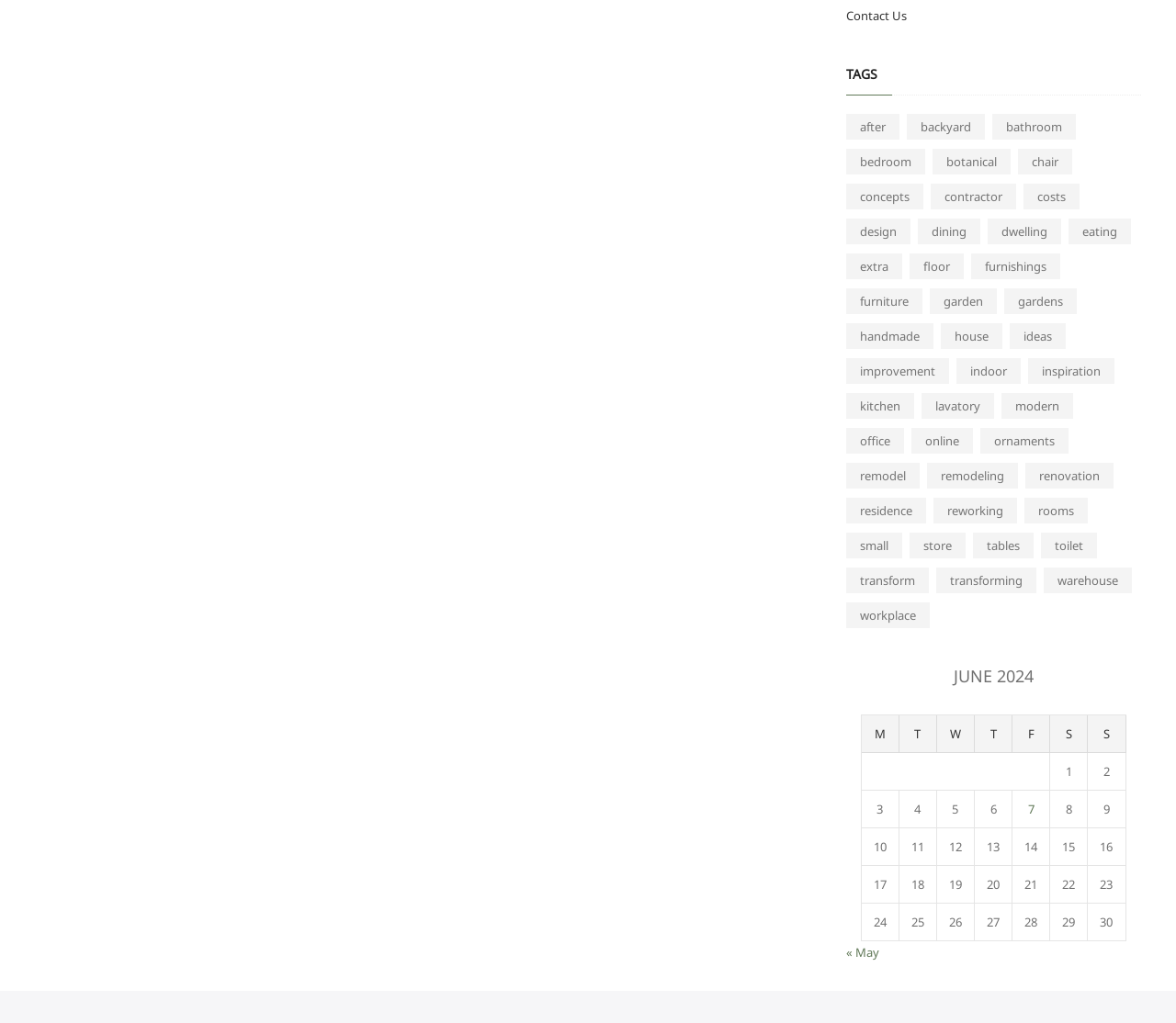Return the bounding box coordinates of the UI element that corresponds to this description: "Contact Us". The coordinates must be given as four float numbers in the range of 0 and 1, [left, top, right, bottom].

[0.719, 0.007, 0.771, 0.023]